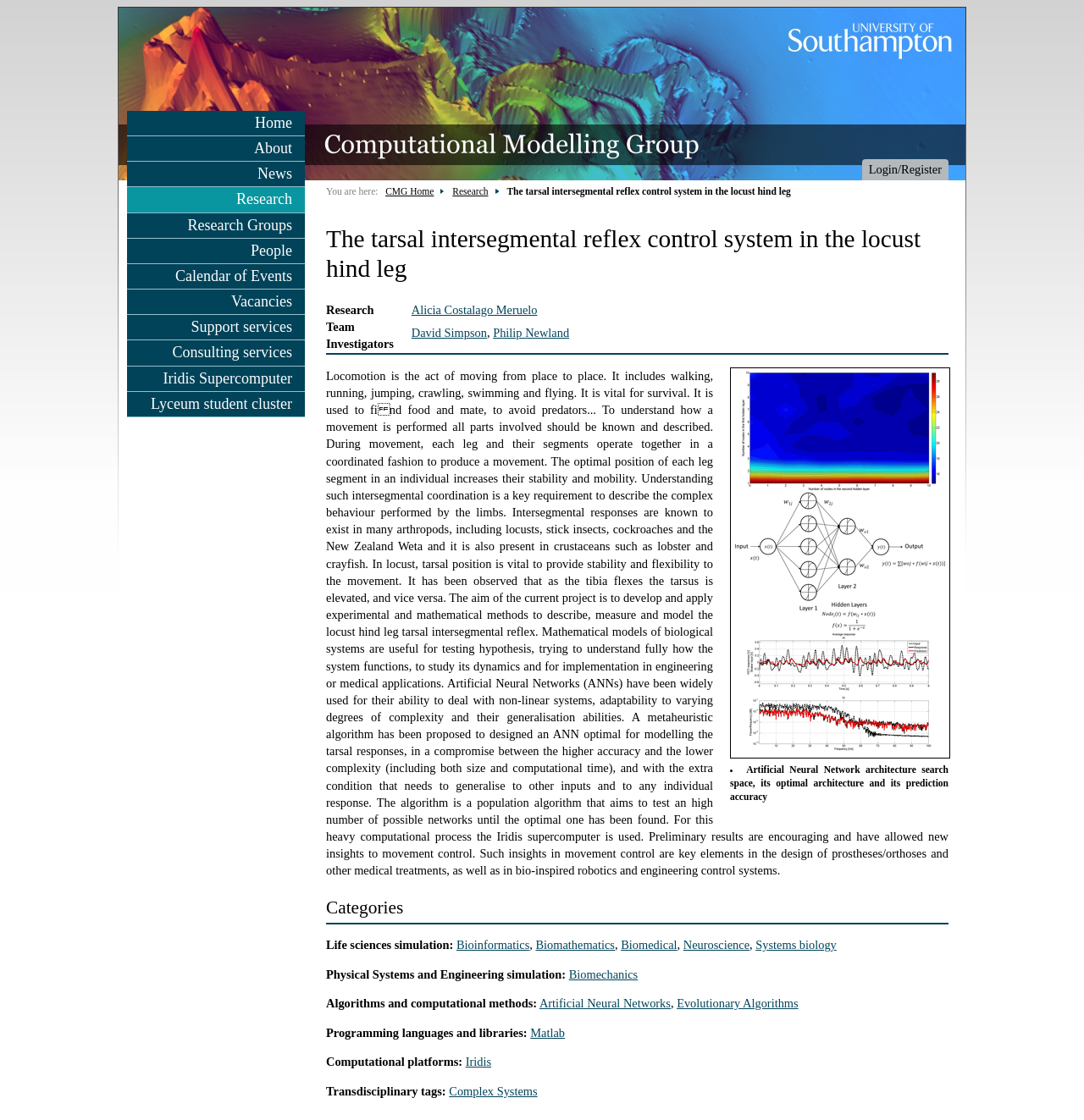Please answer the following question using a single word or phrase: 
What is the type of algorithm proposed to design an Artificial Neural Network?

Metaheuristic algorithm